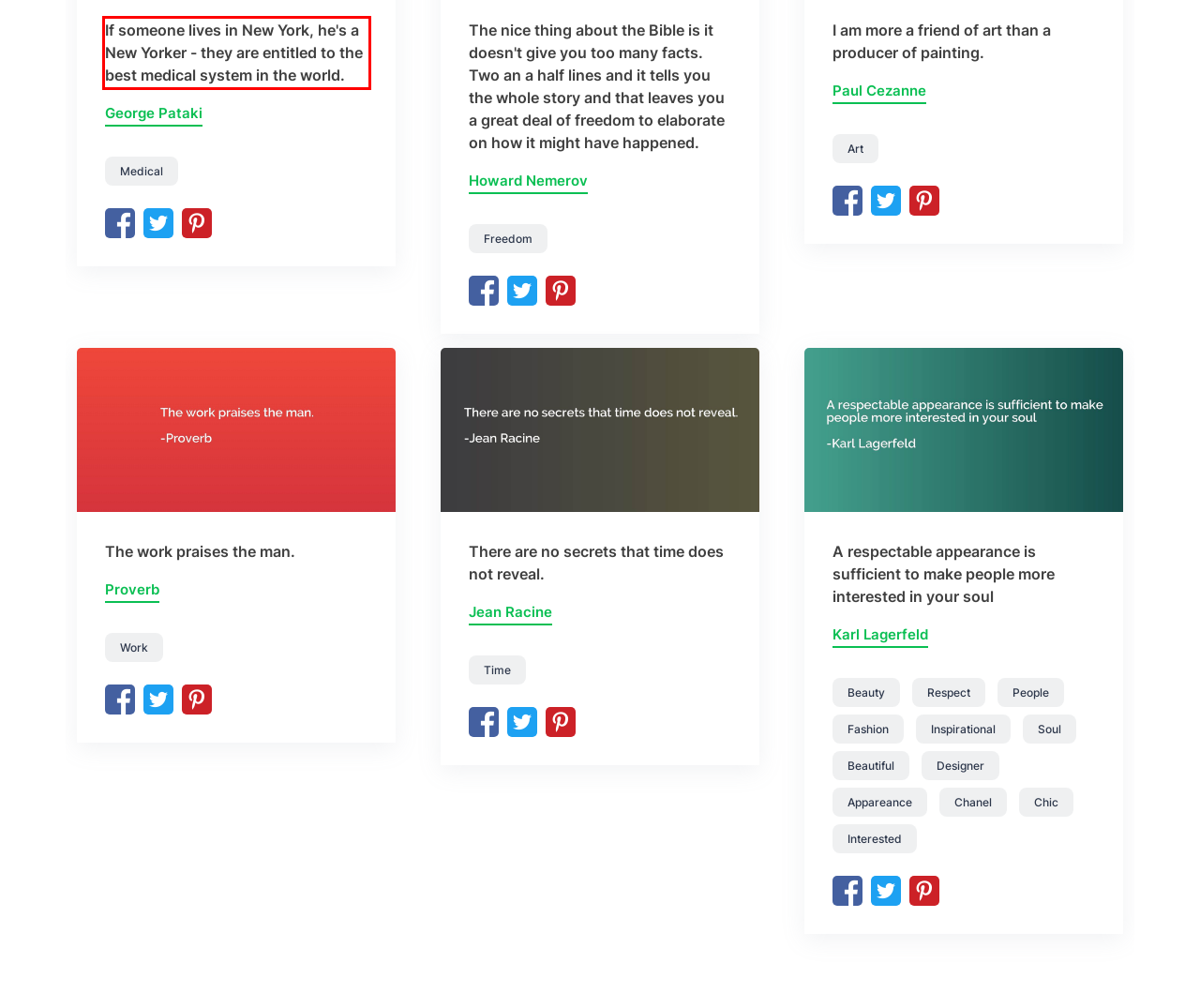Please identify and extract the text content from the UI element encased in a red bounding box on the provided webpage screenshot.

If someone lives in New York, he's a New Yorker - they are entitled to the best medical system in the world.